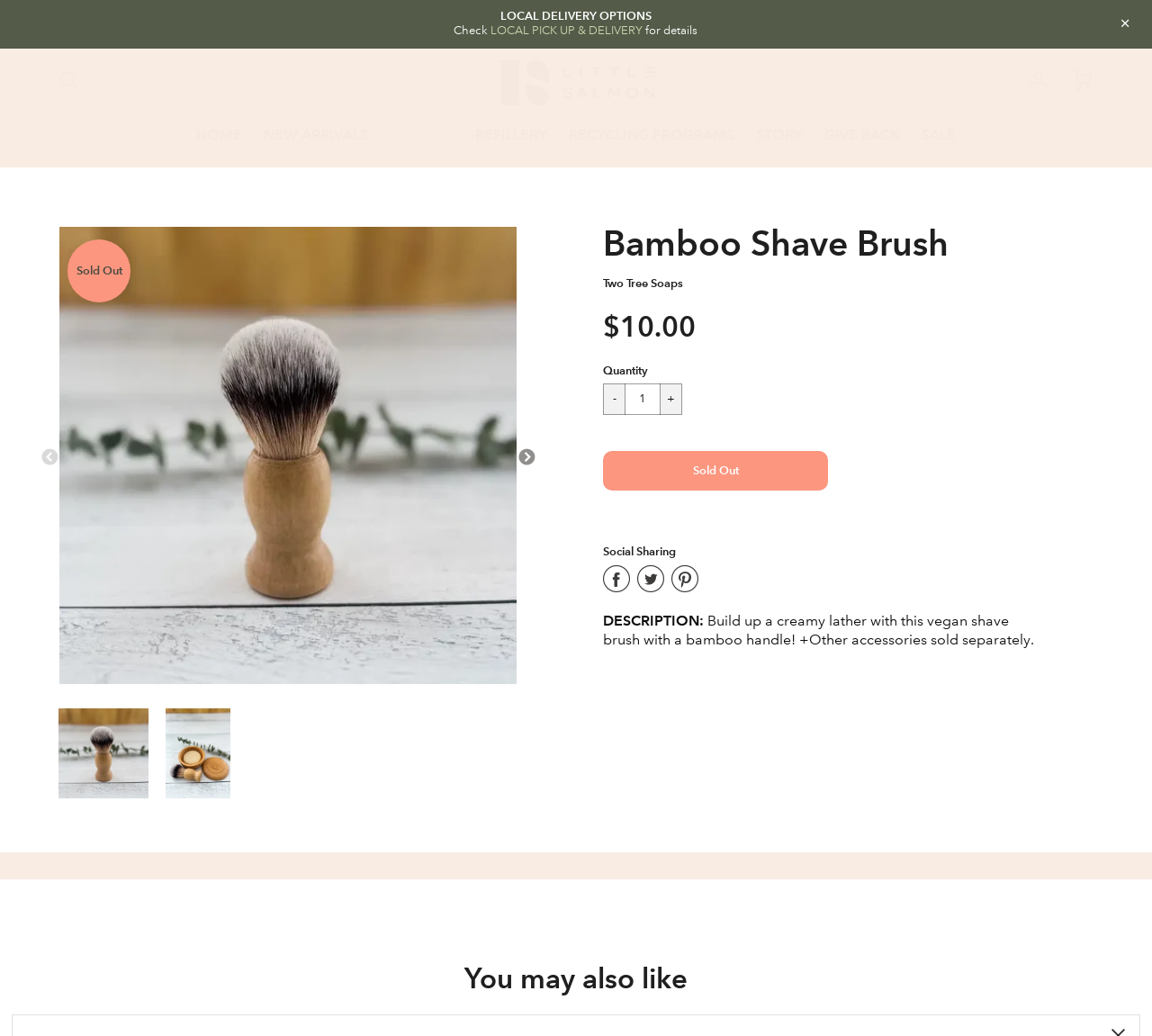Please identify the coordinates of the bounding box for the clickable region that will accomplish this instruction: "Check local delivery options".

[0.434, 0.009, 0.565, 0.023]